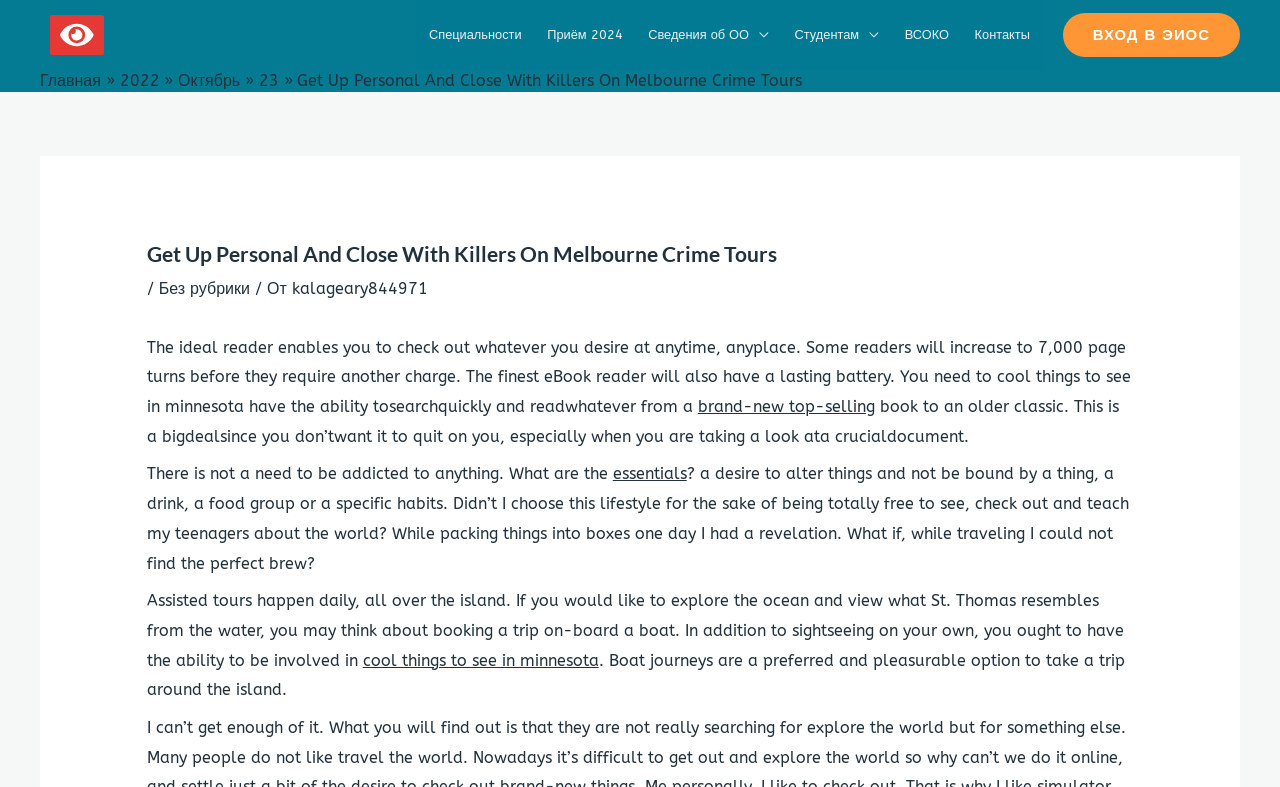Find the bounding box of the UI element described as follows: "brand-new top-selling".

[0.545, 0.504, 0.683, 0.529]